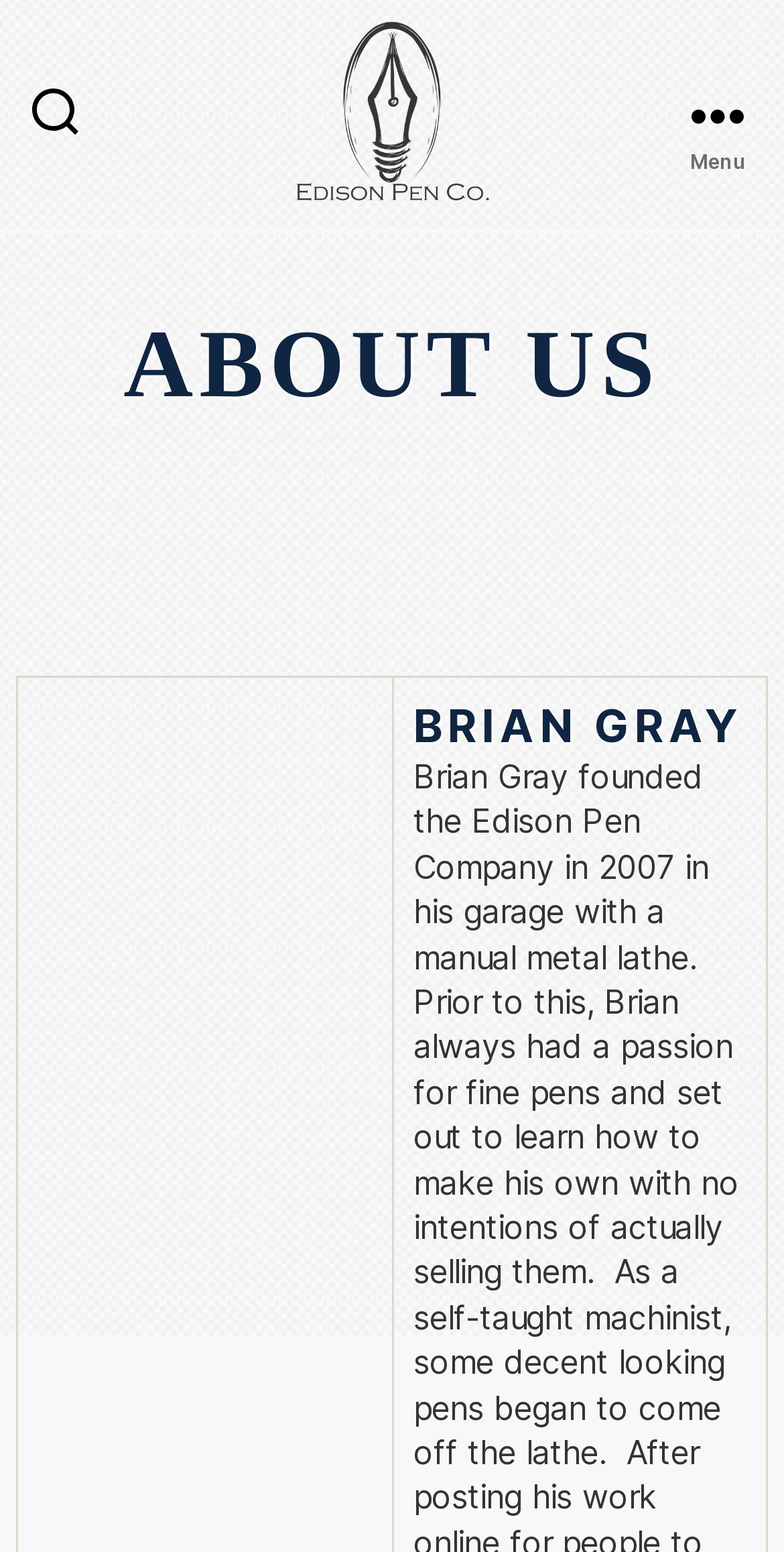Refer to the screenshot and give an in-depth answer to this question: What is the position of the image on the page?

I found the answer by looking at the image element with the text 'Edison Pen Co' and its bounding box coordinates [0.361, 0.013, 0.639, 0.13], indicating that the image is centered at the top of the page.